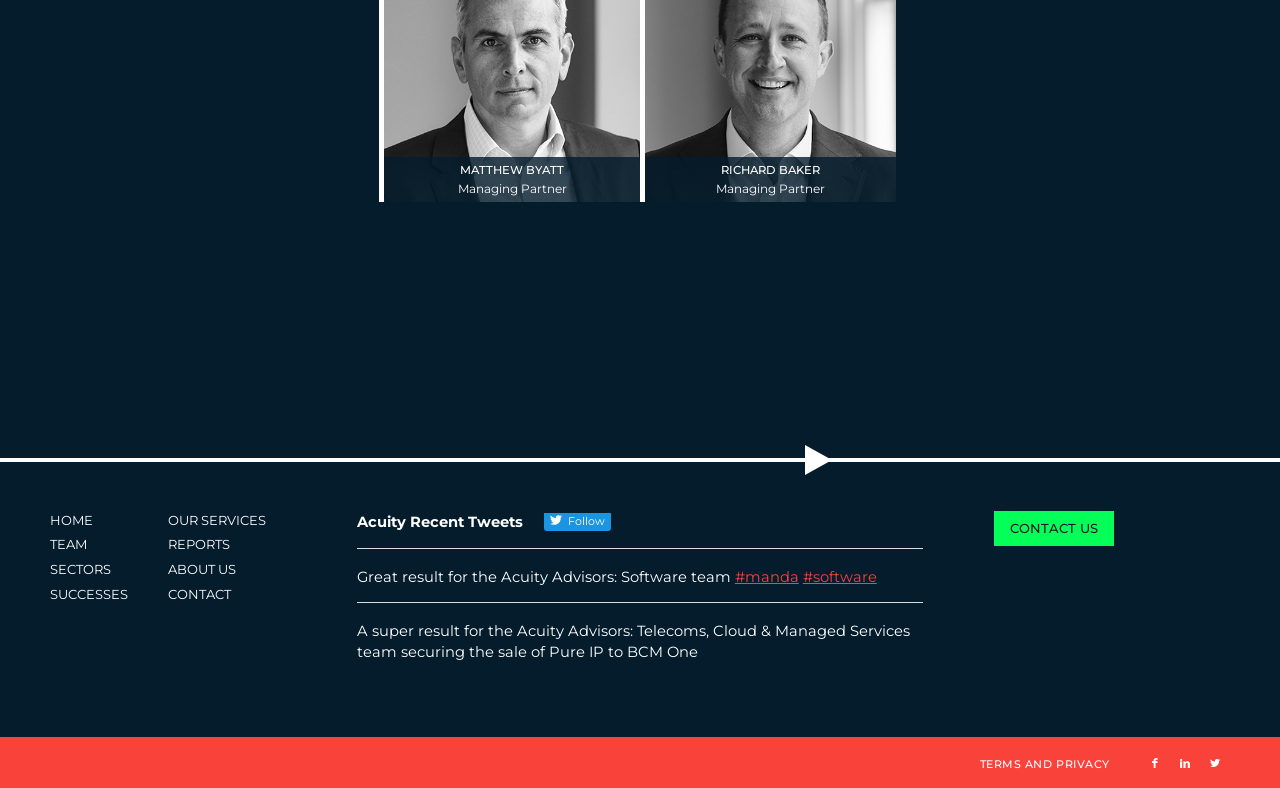Give the bounding box coordinates for this UI element: "value="Verify your email"". The coordinates should be four float numbers between 0 and 1, arranged as [left, top, right, bottom].

[0.797, 0.426, 0.961, 0.479]